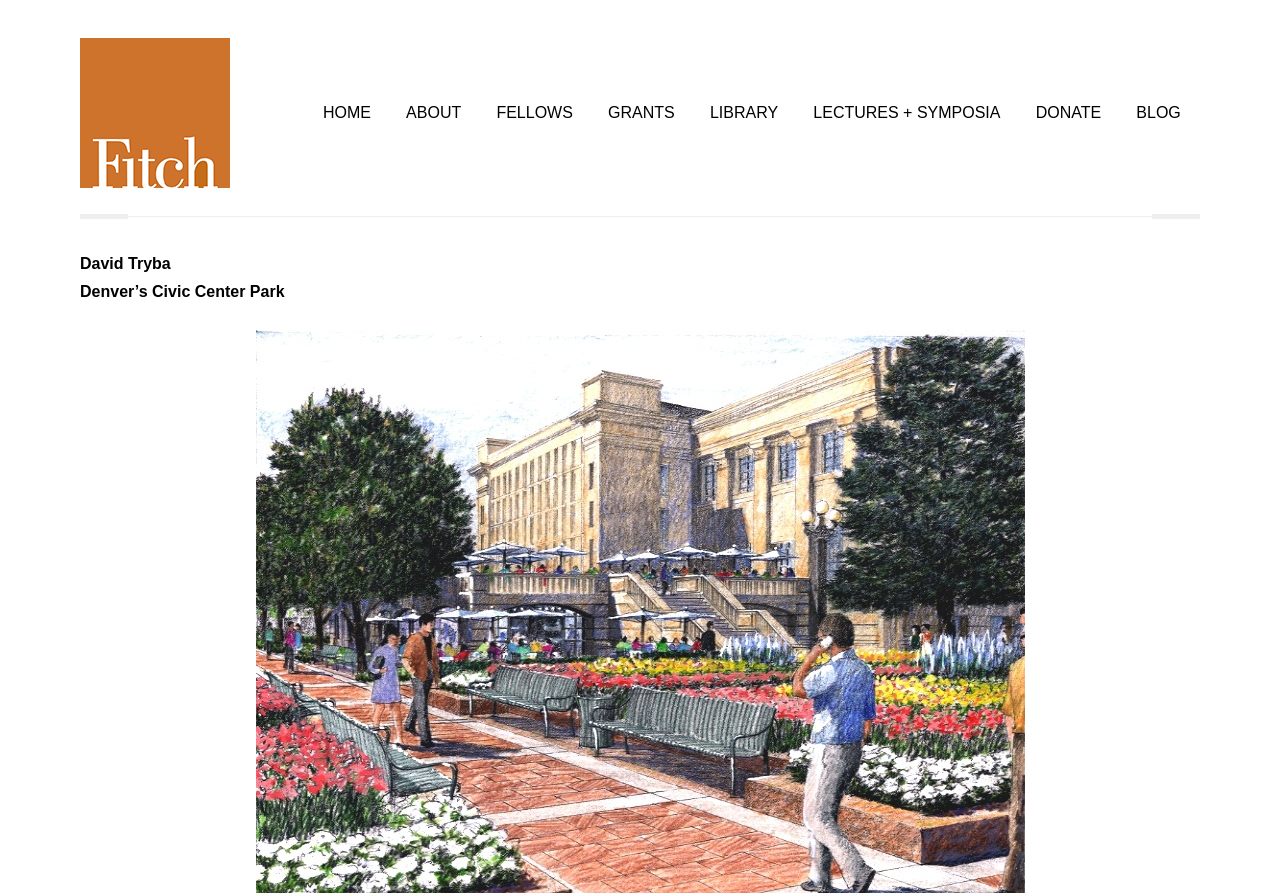What is the name of the person mentioned?
Look at the image and provide a detailed response to the question.

I found the answer by looking at the StaticText element with the text 'David Tryba' at coordinates [0.062, 0.286, 0.133, 0.305]. This text is likely to be the name of a person.